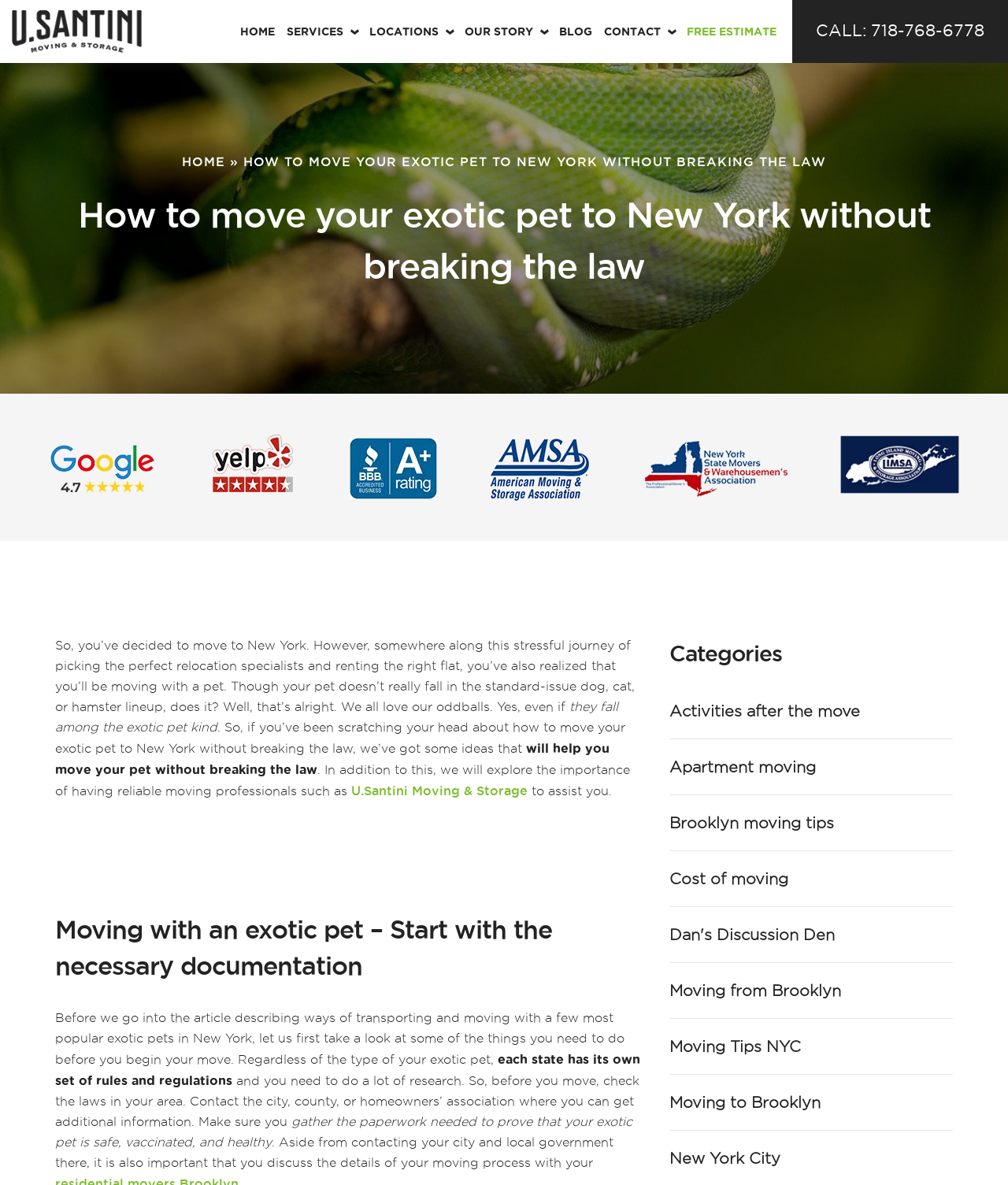Use a single word or phrase to respond to the question:
What is the main topic of the webpage?

Moving exotic pets to New York